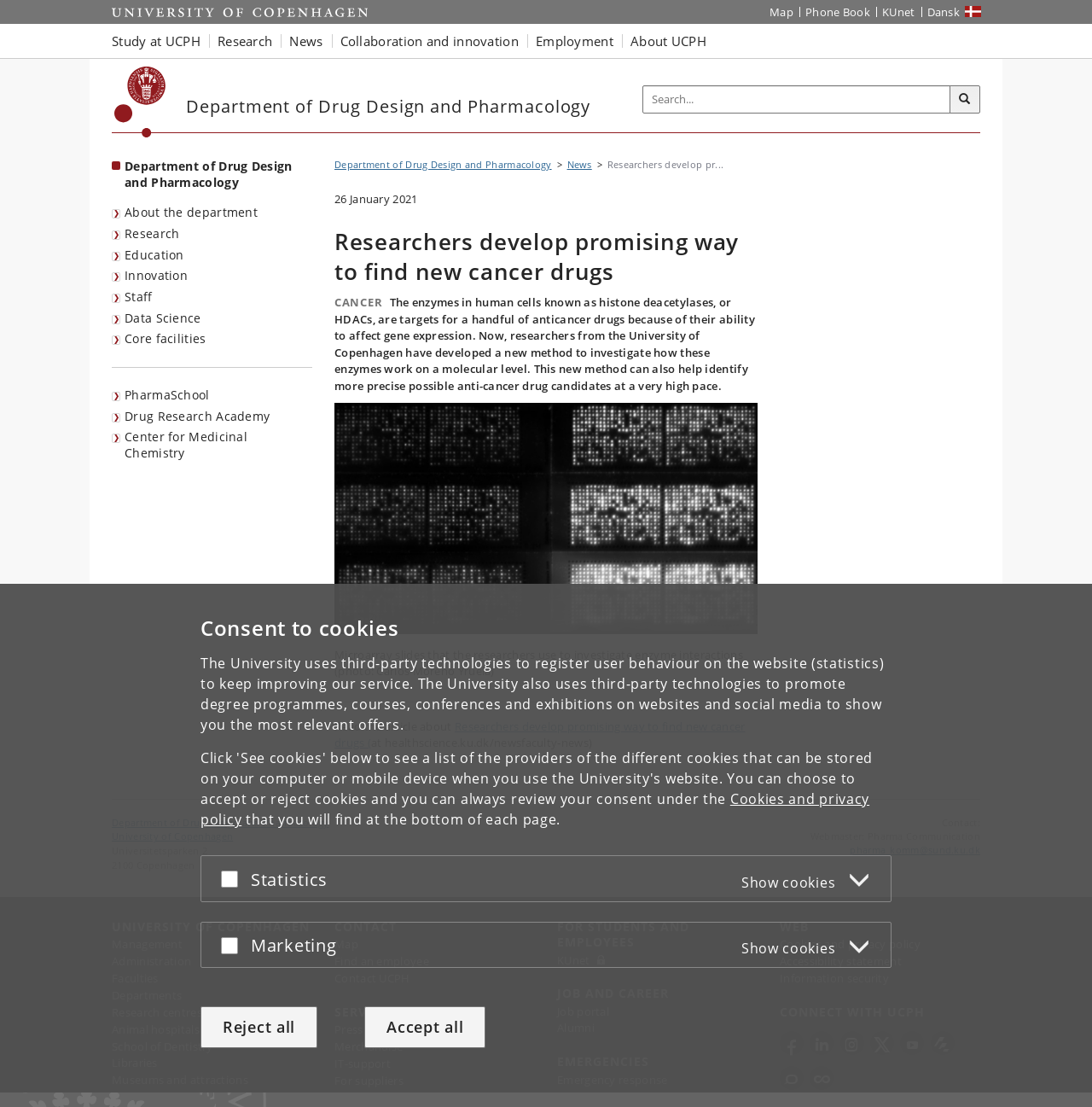Kindly determine the bounding box coordinates for the area that needs to be clicked to execute this instruction: "Search for something".

[0.588, 0.077, 0.898, 0.103]